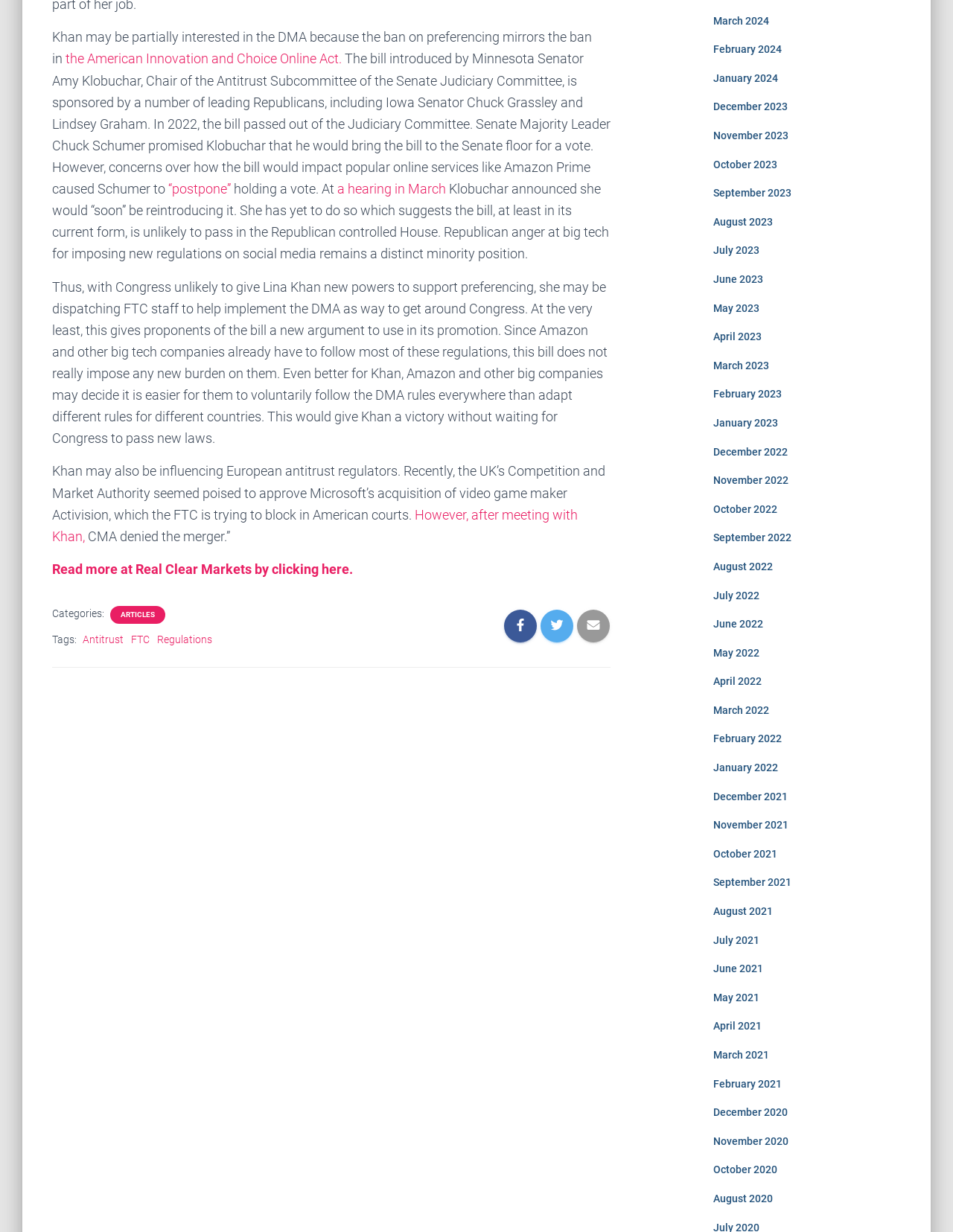Show the bounding box coordinates of the element that should be clicked to complete the task: "Browse articles in the category ARTICLES".

[0.125, 0.495, 0.164, 0.503]